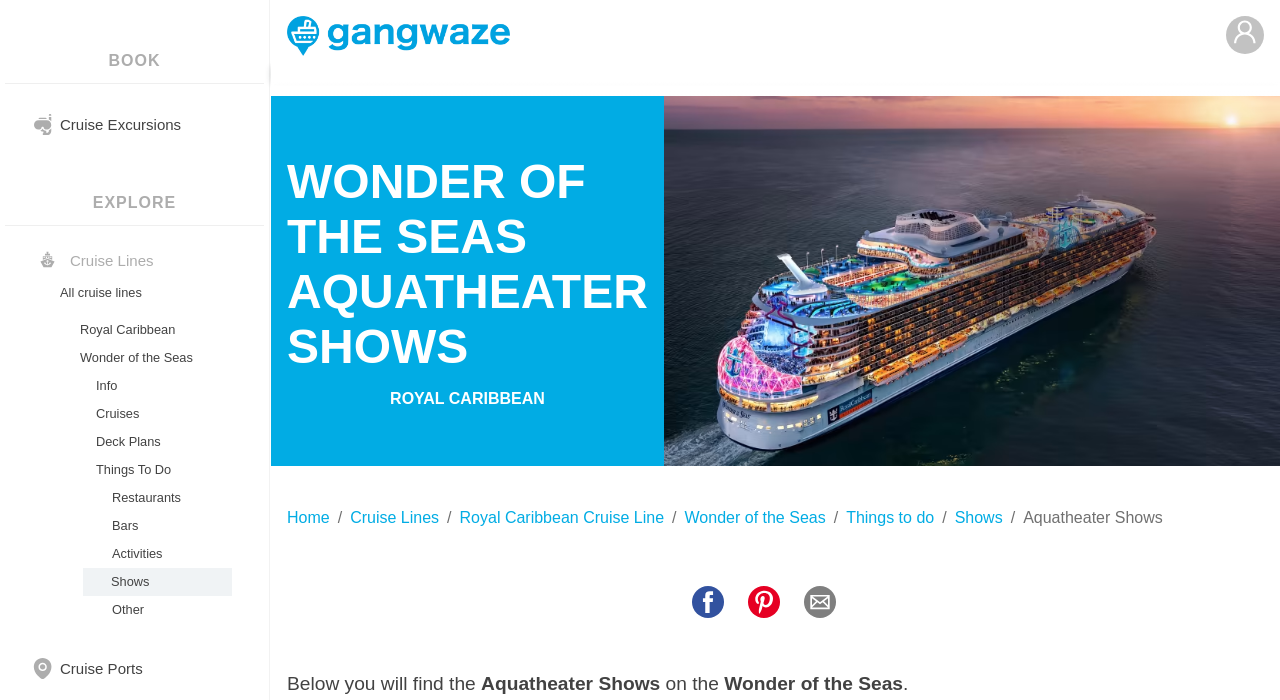Can you find the bounding box coordinates for the element to click on to achieve the instruction: "Follow us on Facebook"?

None